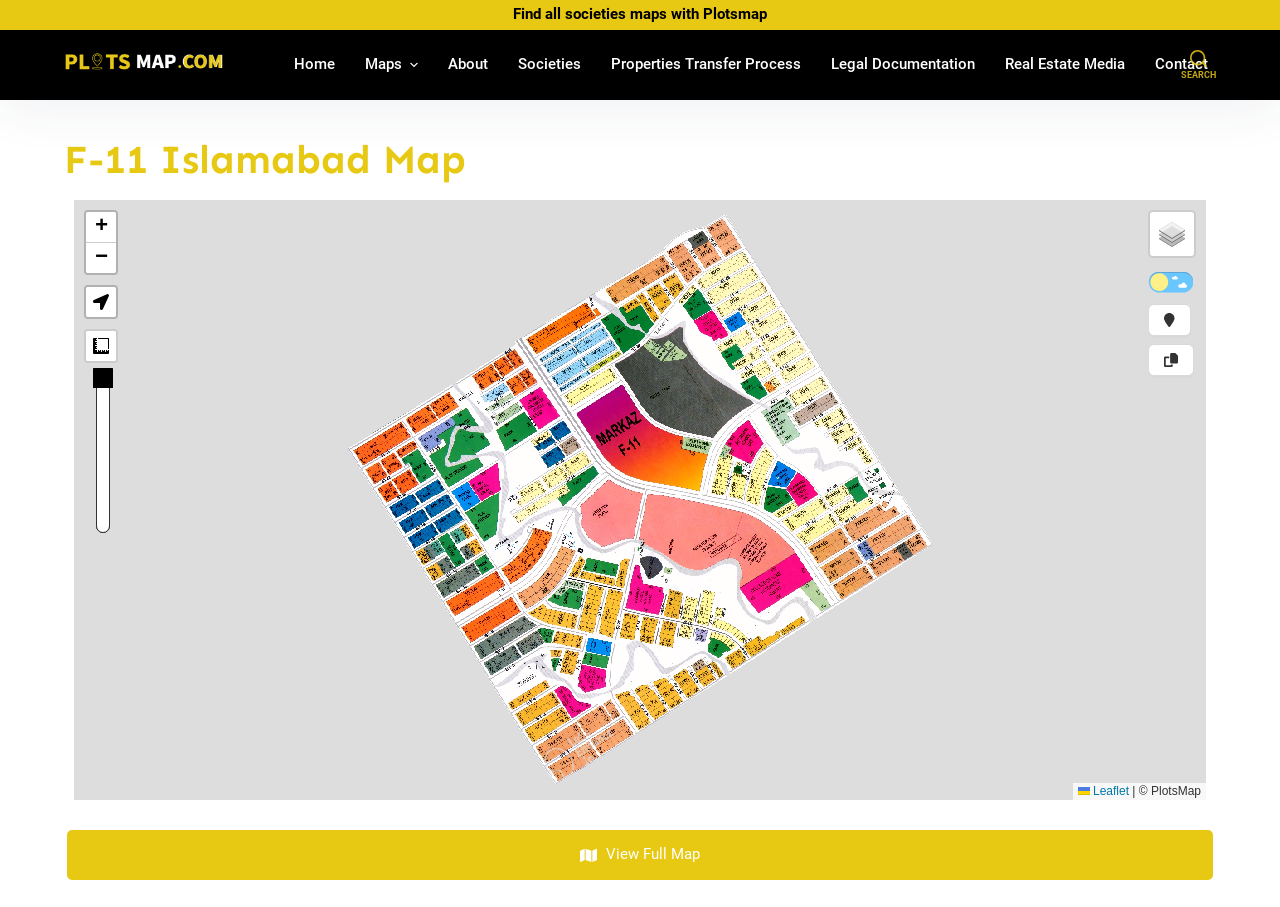Locate and extract the text of the main heading on the webpage.

F-11 Islamabad Map